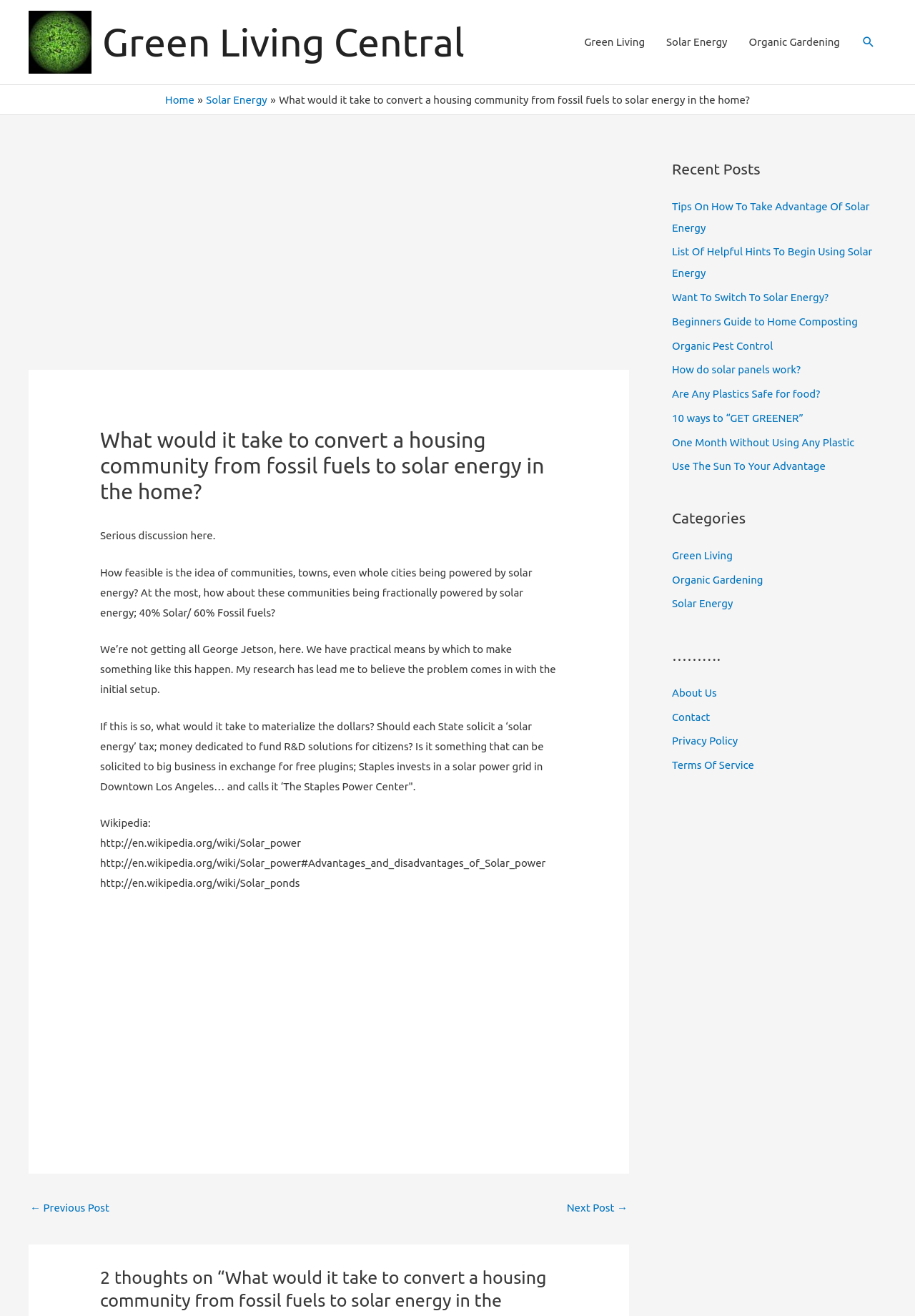Utilize the details in the image to thoroughly answer the following question: What is the name of the website?

I determined the answer by looking at the link element with the text 'Green Living Central' at the top of the webpage, which is likely the website's title.